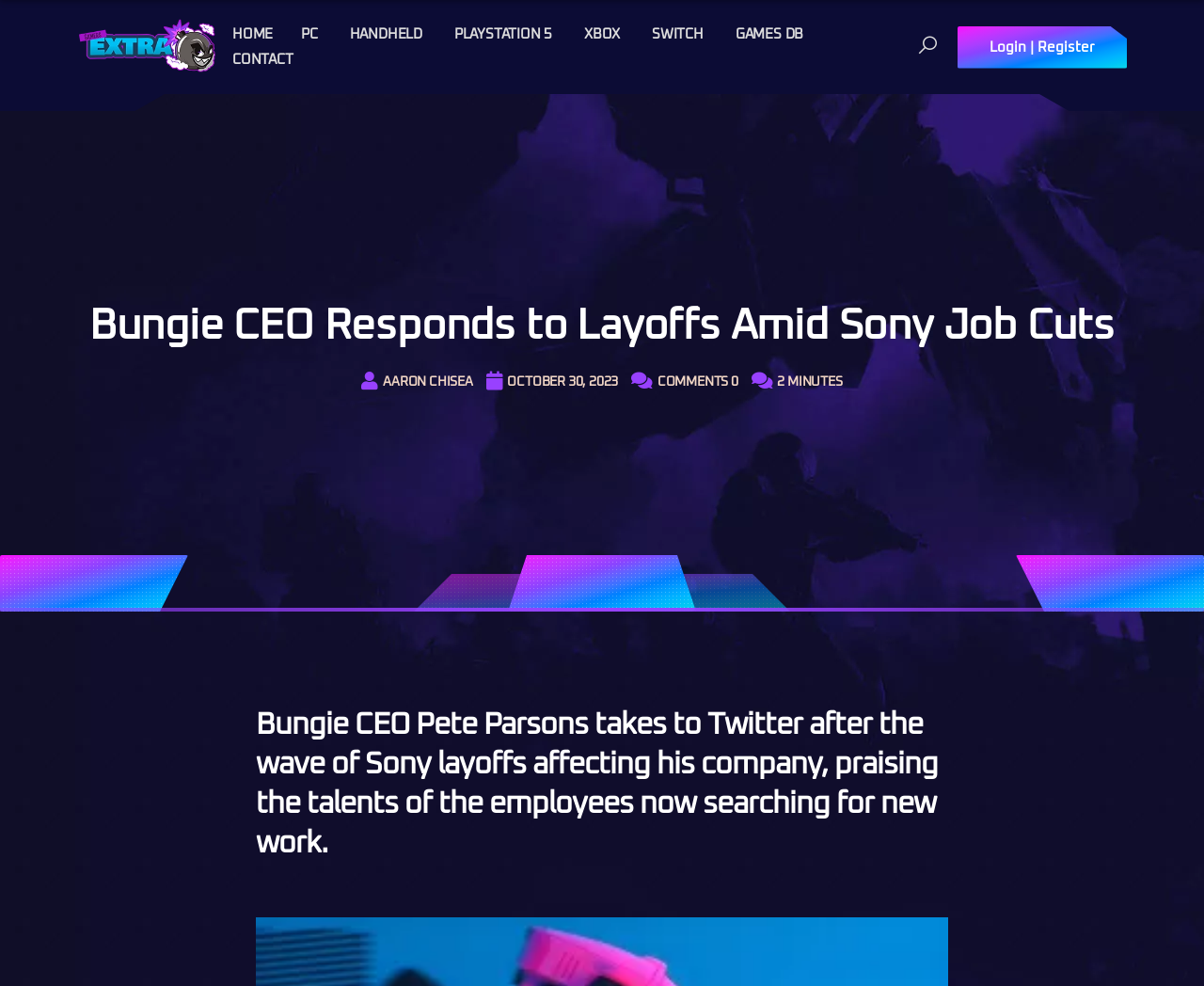Highlight the bounding box coordinates of the region I should click on to meet the following instruction: "Login or Register".

[0.795, 0.026, 0.936, 0.069]